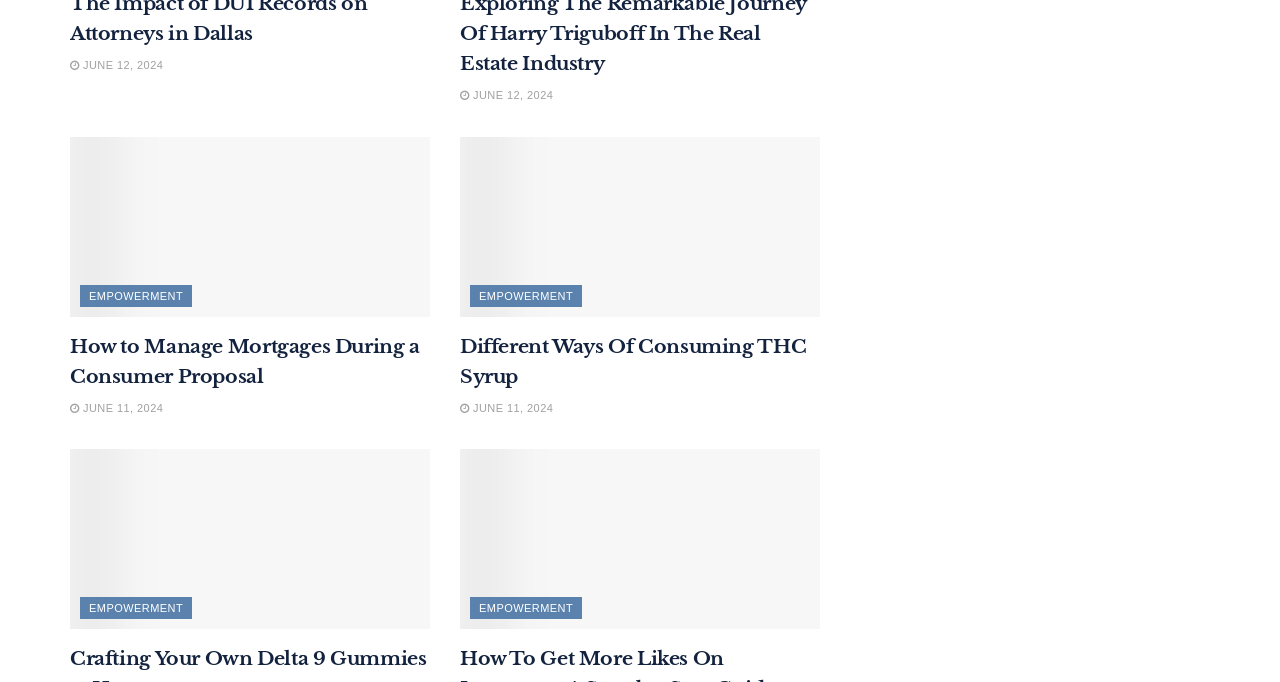Please analyze the image and provide a thorough answer to the question:
What is the common theme of the articles?

Each article has a link with the text 'EMPOWERMENT' which suggests that the common theme of the articles is empowerment.